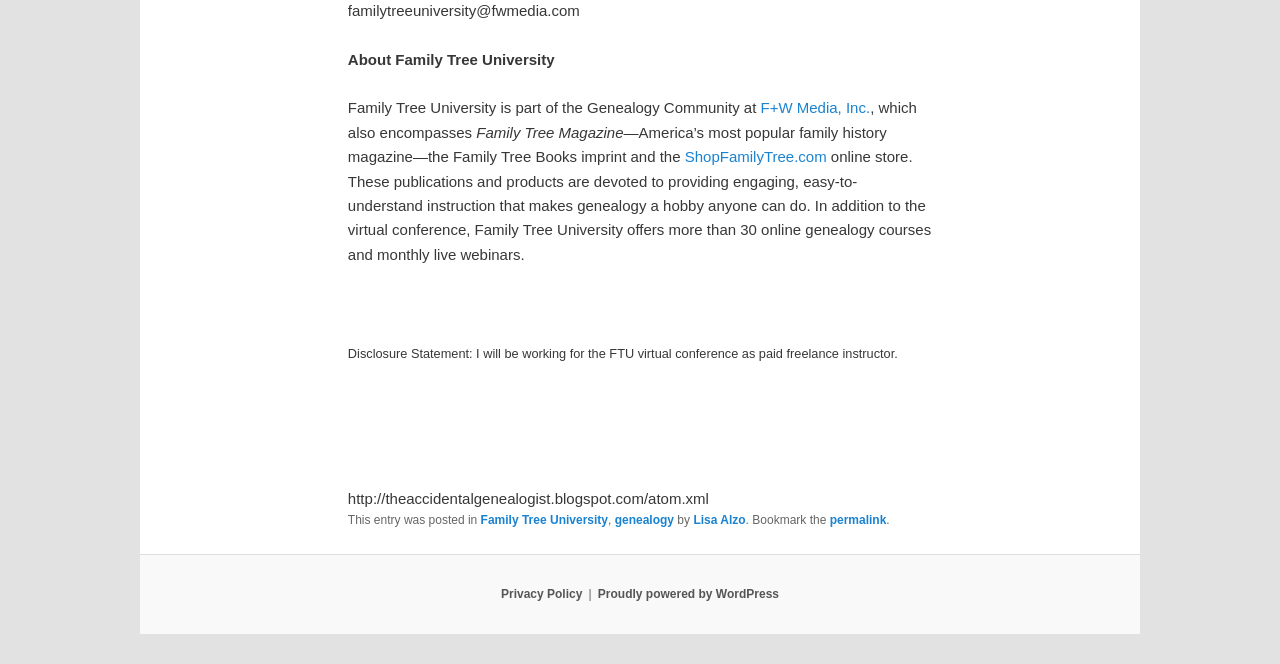Determine the bounding box coordinates of the clickable region to execute the instruction: "visit F+W Media, Inc. website". The coordinates should be four float numbers between 0 and 1, denoted as [left, top, right, bottom].

[0.594, 0.15, 0.68, 0.175]